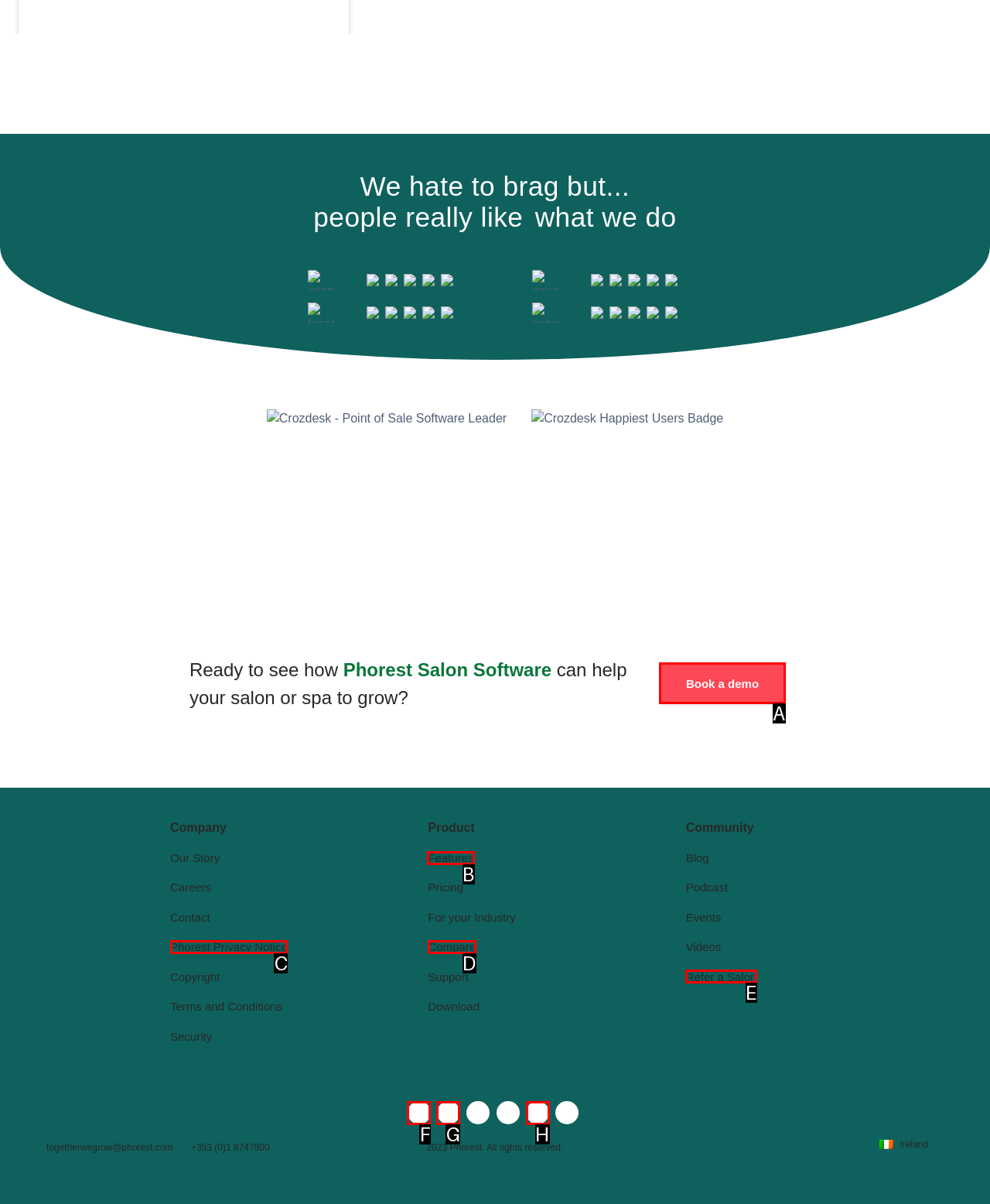Which option should be clicked to execute the following task: Explore Features? Respond with the letter of the selected option.

B